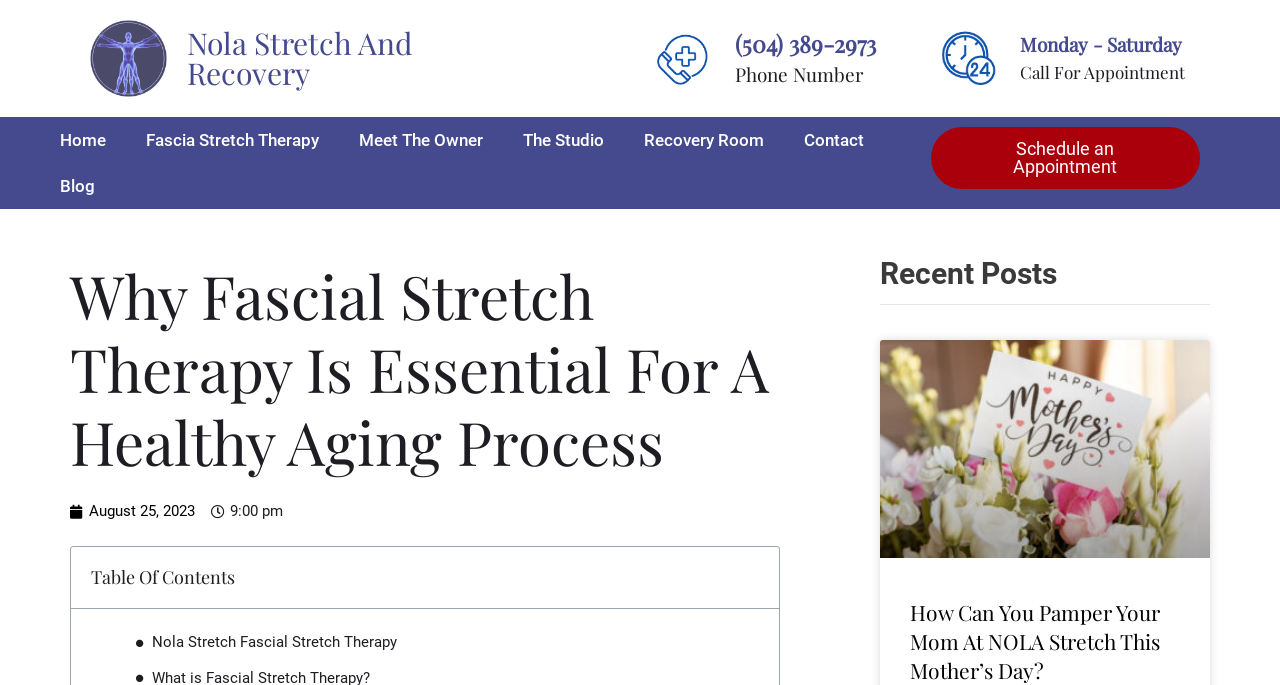Please provide a detailed answer to the question below by examining the image:
What is the topic of the main article on this webpage?

I found the topic of the main article by looking at the heading element 'Why Fascial Stretch Therapy Is Essential For A Healthy Aging Process' which is located in the main content area of the webpage.